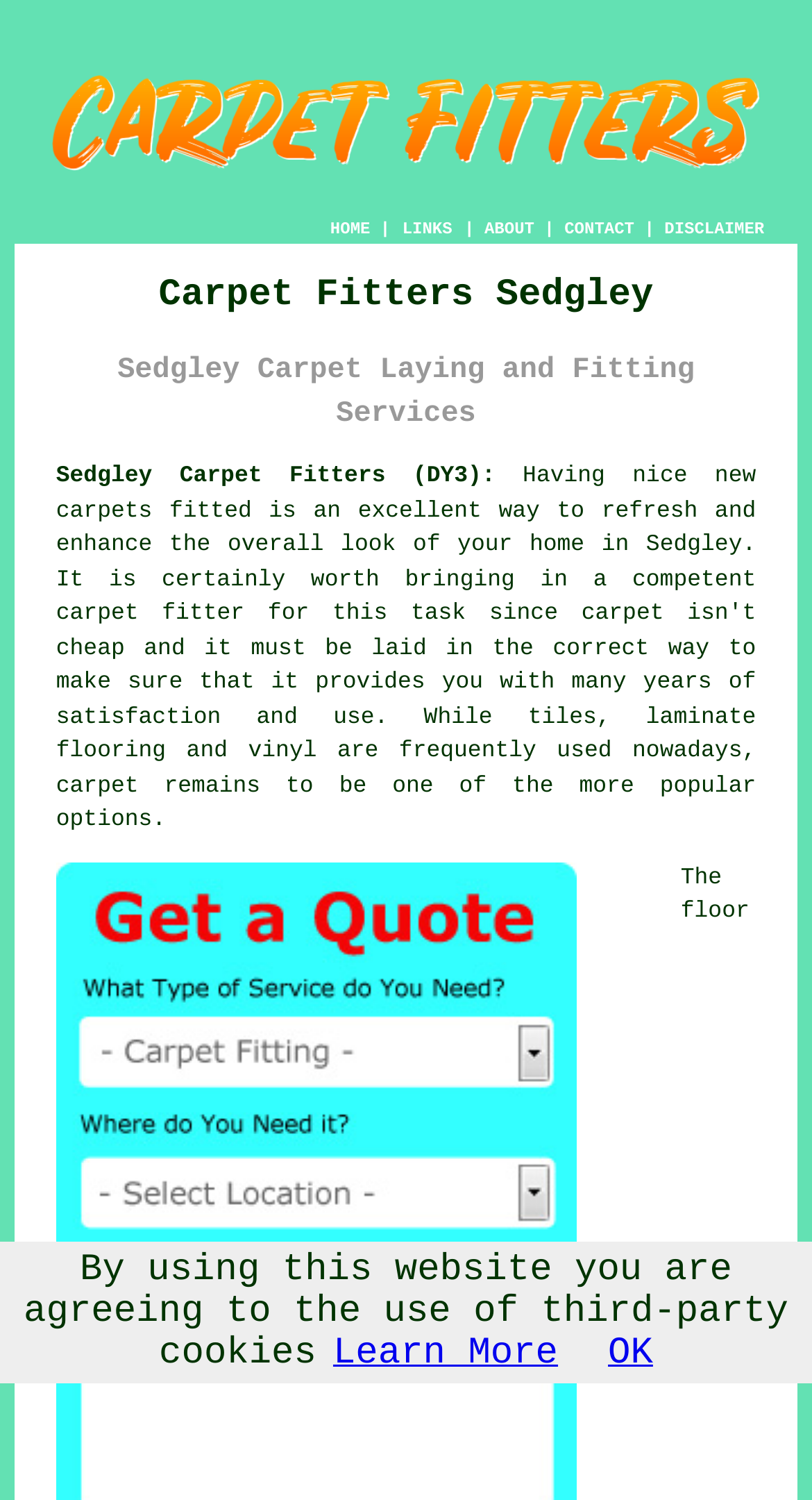What is the purpose of the website?
Please provide a single word or phrase based on the screenshot.

Carpet Laying Services